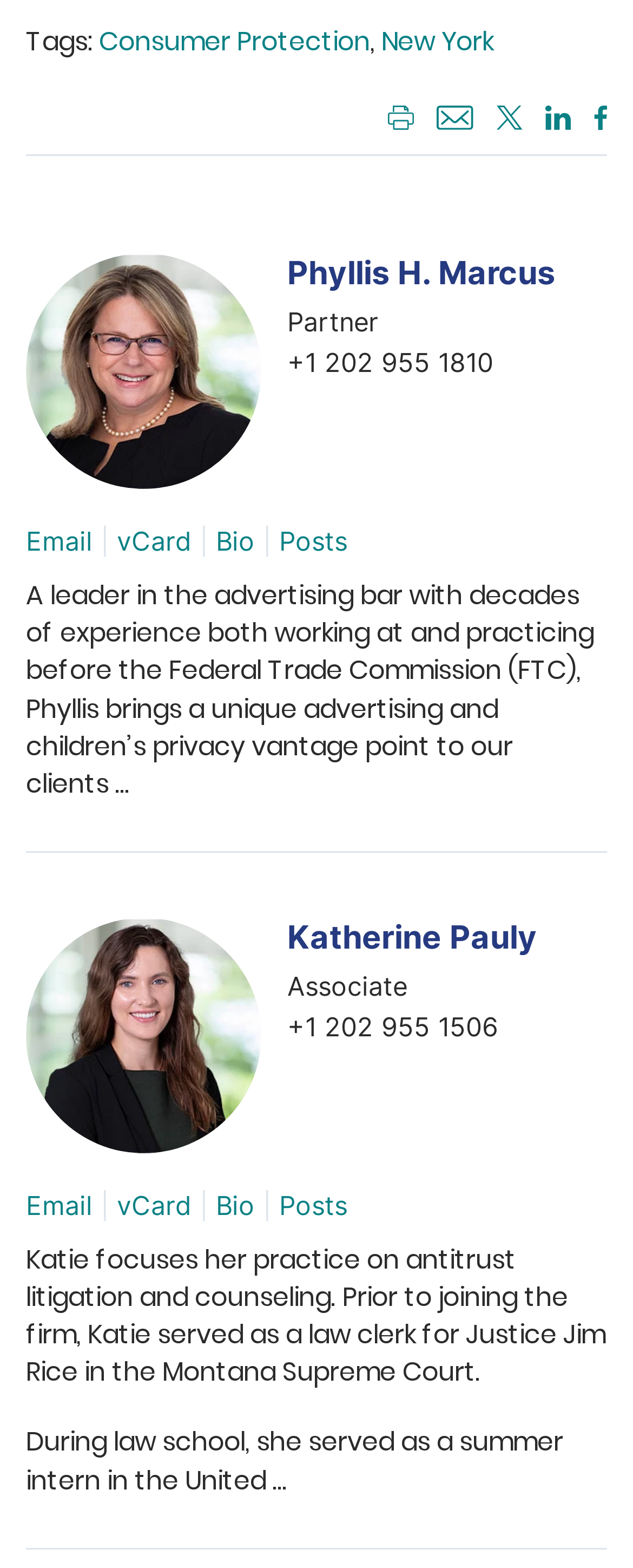What is the title of Katherine Pauly?
Please craft a detailed and exhaustive response to the question.

Katherine Pauly's title is Associate, as indicated by the 'Associate' text next to her name.